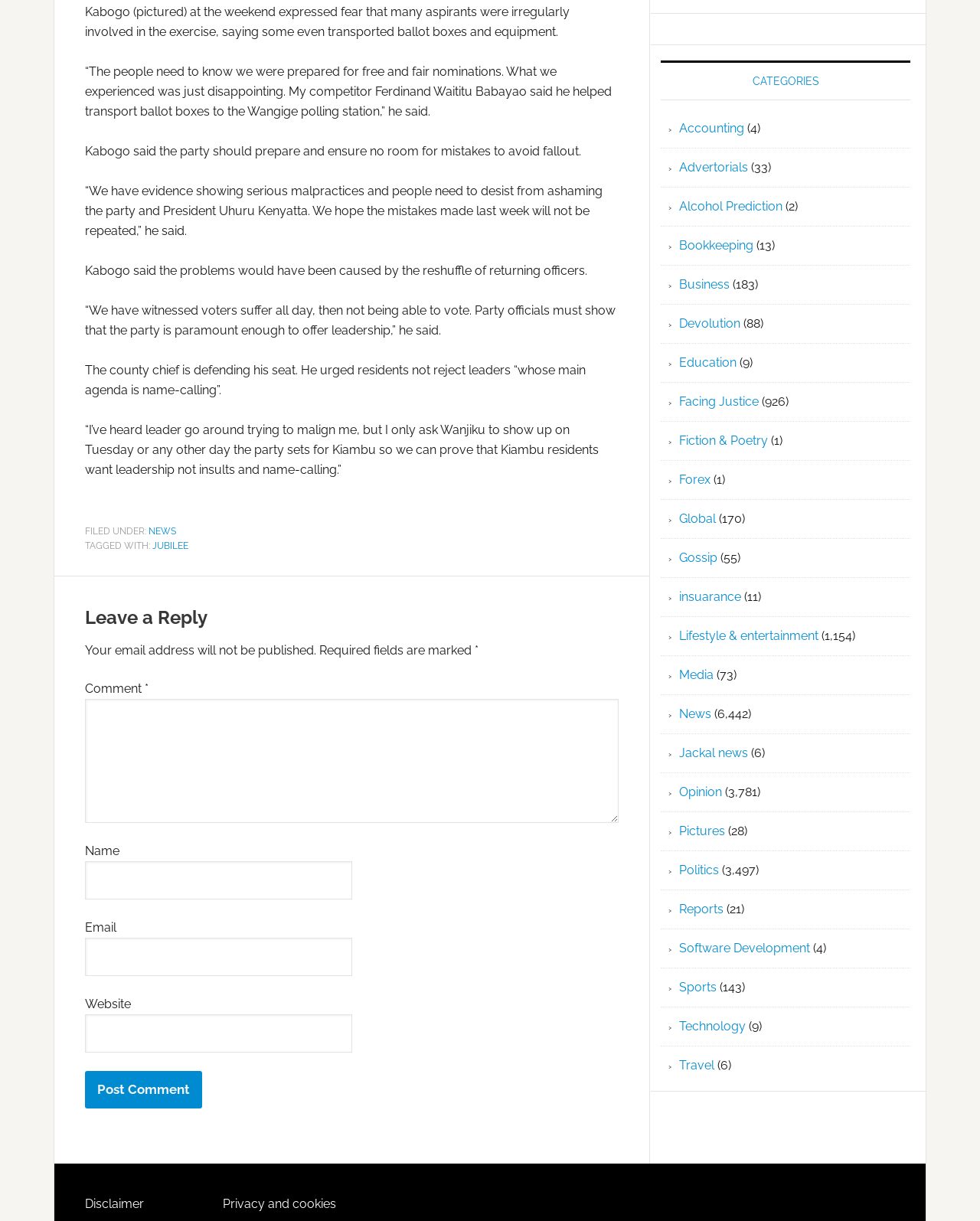Give the bounding box coordinates for this UI element: "Gossip". The coordinates should be four float numbers between 0 and 1, arranged as [left, top, right, bottom].

[0.693, 0.451, 0.732, 0.463]